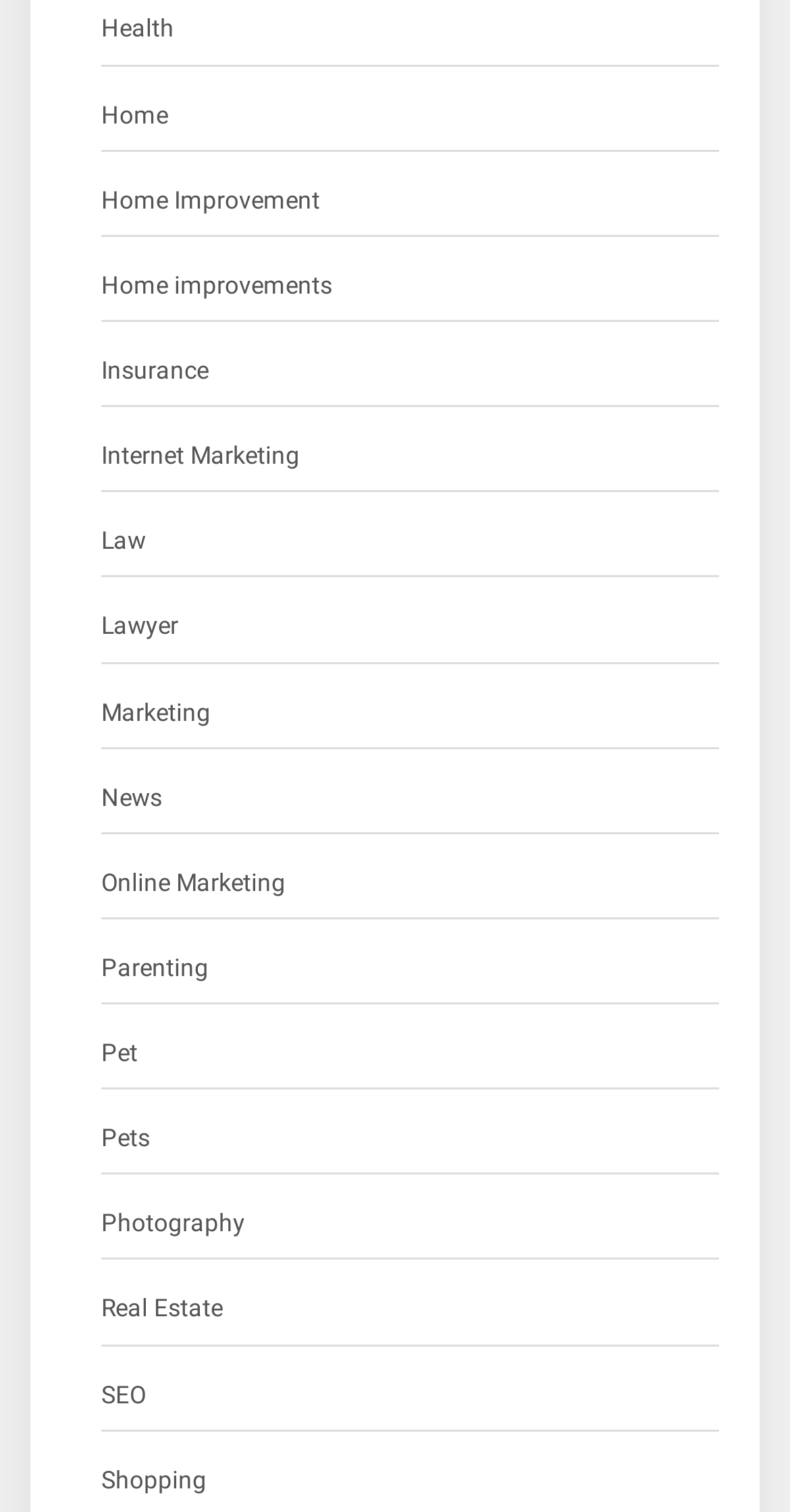Locate the bounding box coordinates of the element that should be clicked to fulfill the instruction: "Explore Insurance".

[0.128, 0.232, 0.264, 0.26]